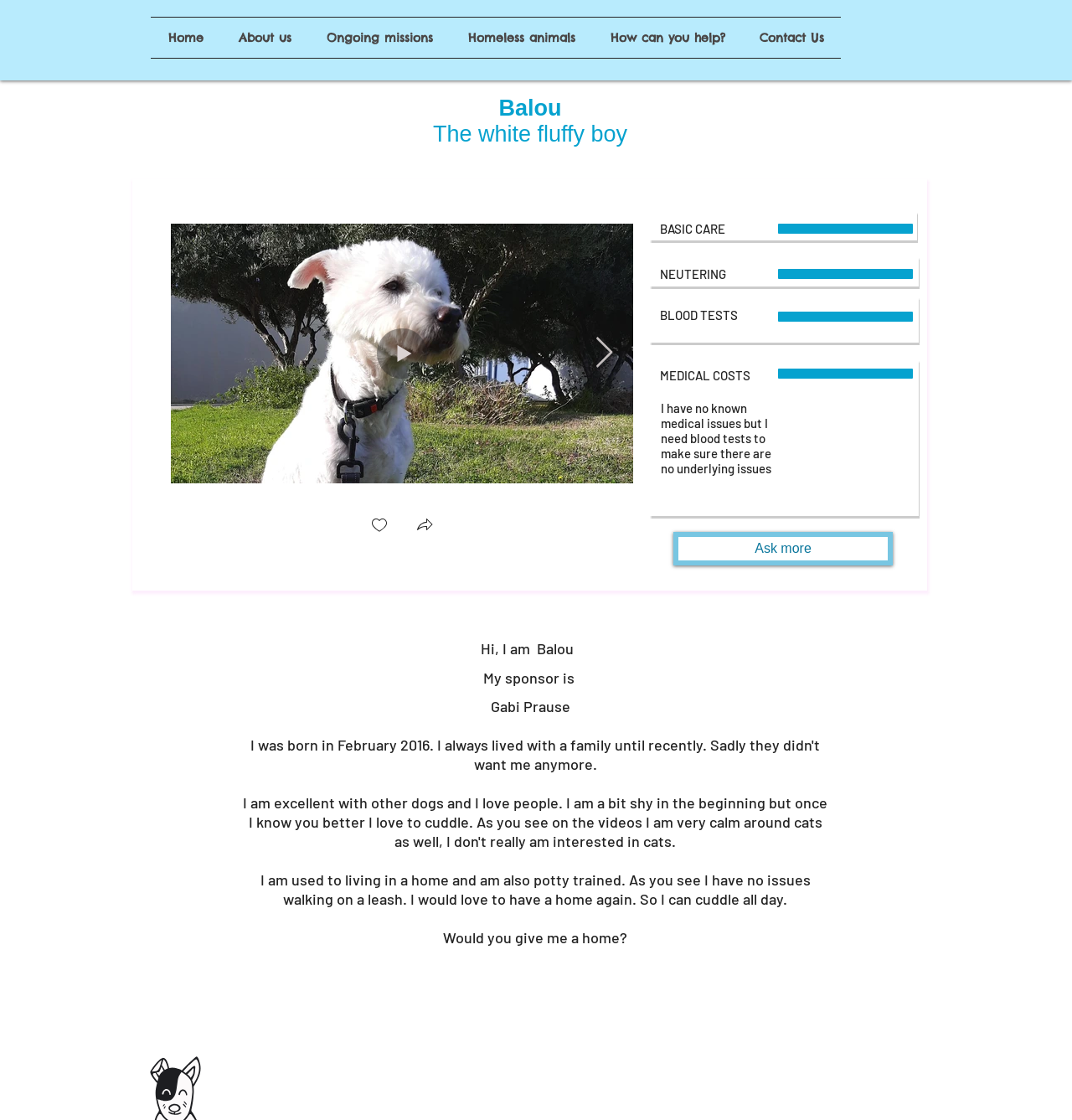Show the bounding box coordinates of the region that should be clicked to follow the instruction: "Click on the 'Home' link."

[0.141, 0.016, 0.206, 0.052]